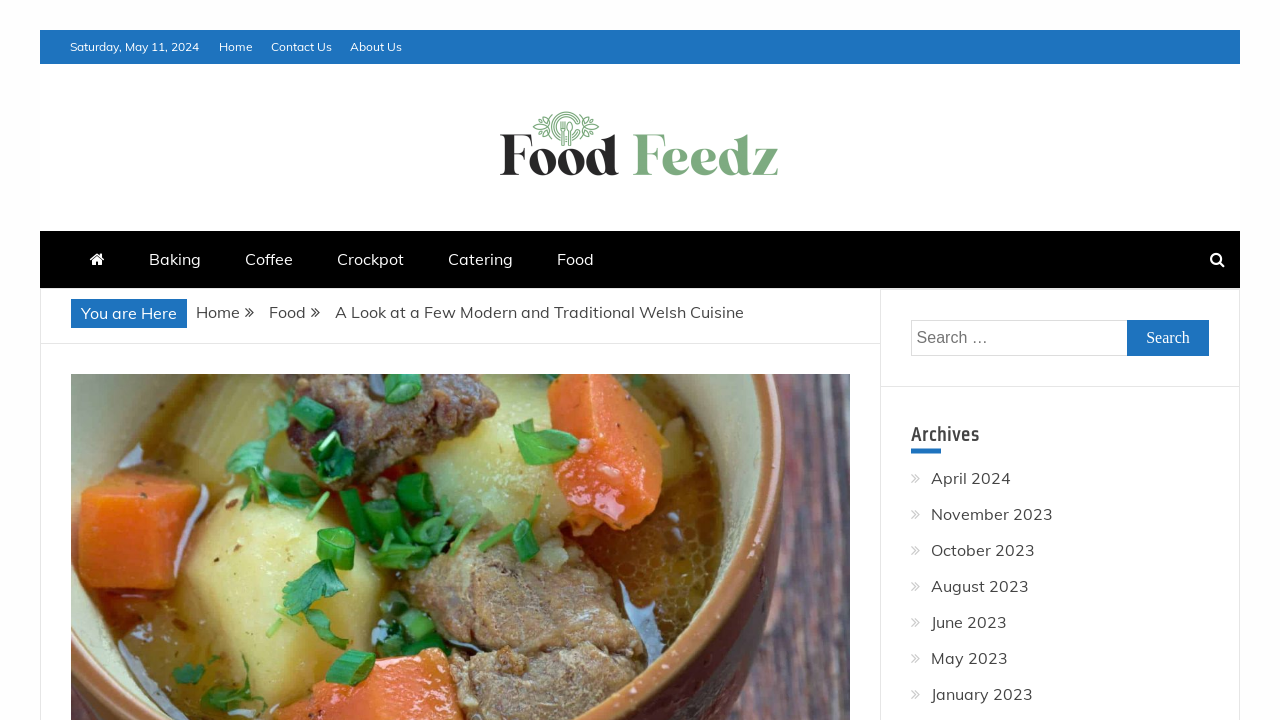Determine the main heading of the webpage and generate its text.

A Look at a Few Modern and Traditional Welsh Cuisine